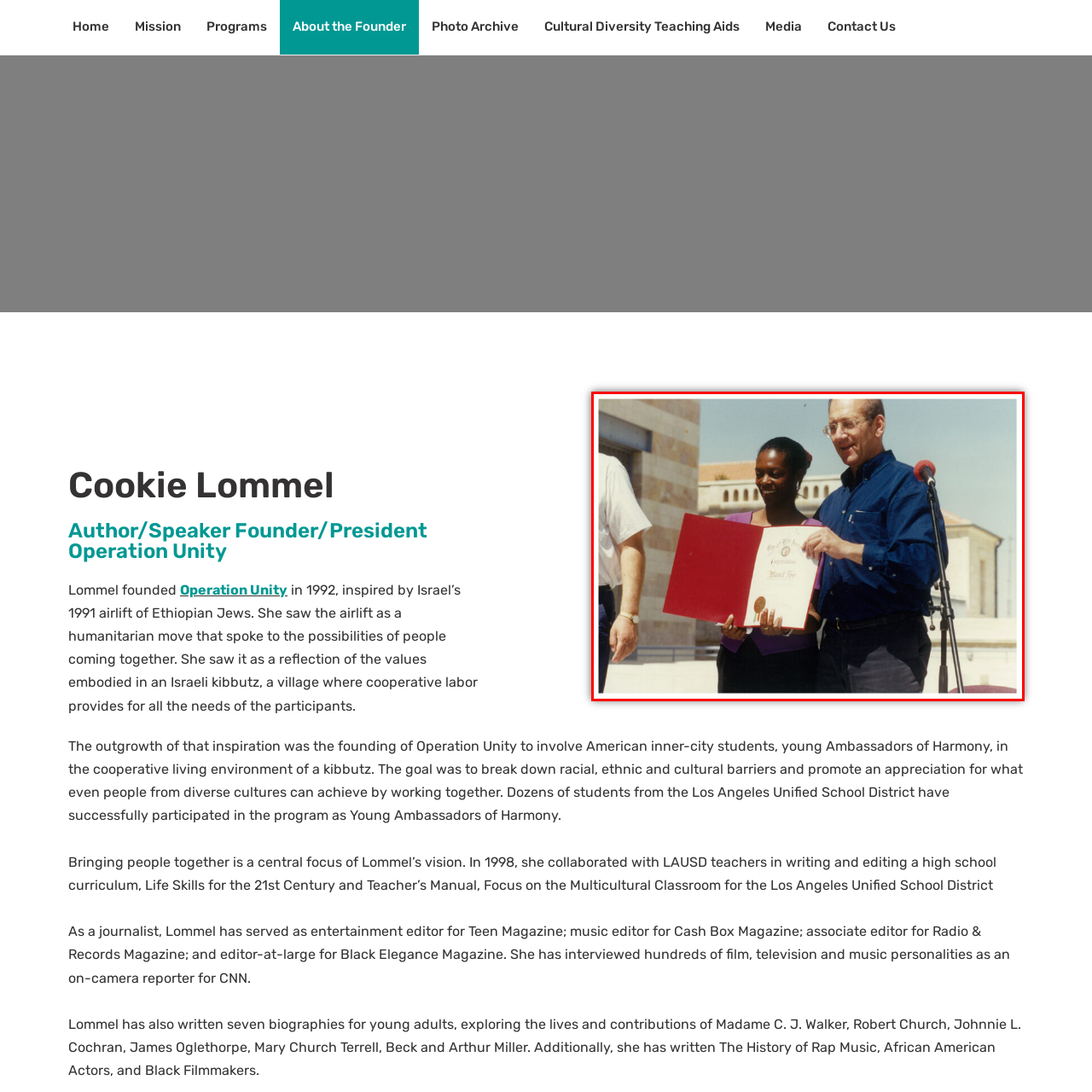Identify the subject within the red bounding box and respond to the following question in a single word or phrase:
What is the man in the blue shirt doing?

Presenting the award